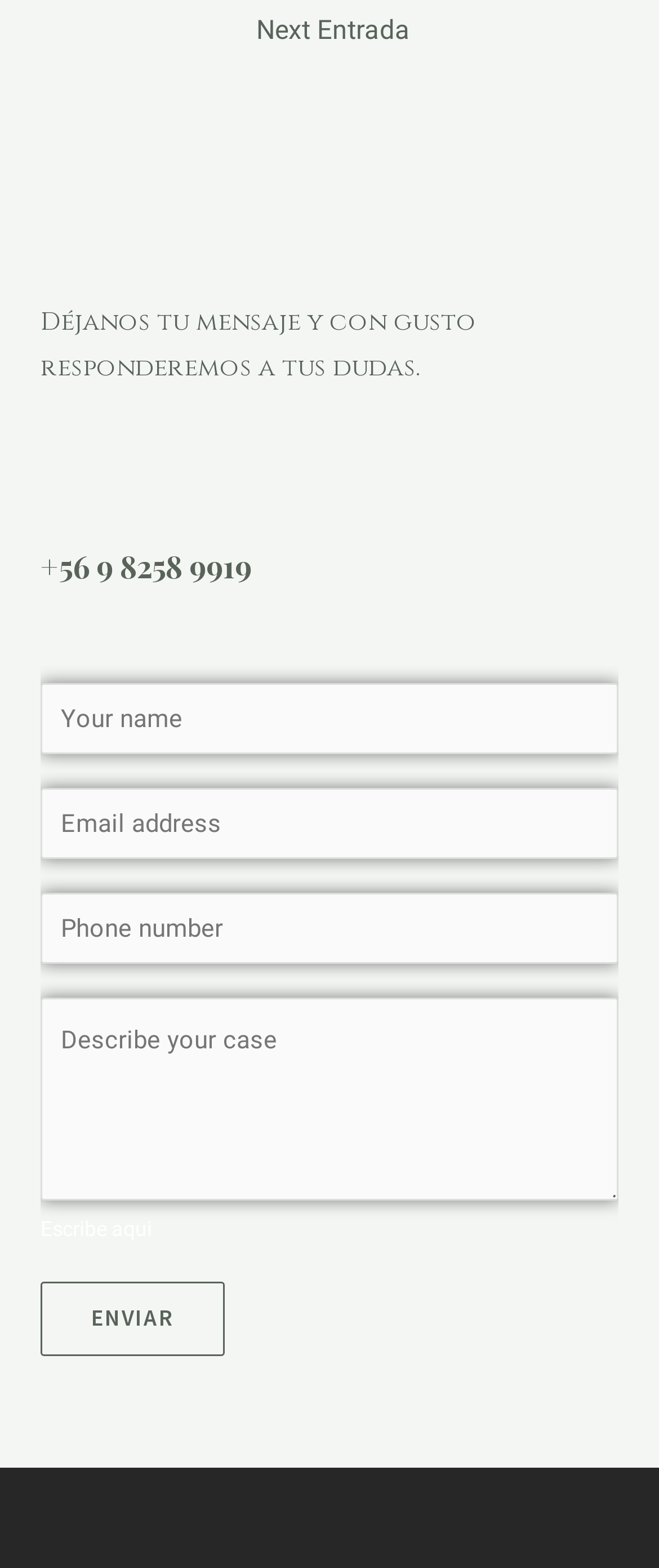What is the required information to submit the form?
Kindly offer a comprehensive and detailed response to the question.

The textboxes for 'Nombre', 'Email', and 'Ingresa tu comentario' are all marked as required, indicating that users must fill in these fields in order to submit the form.